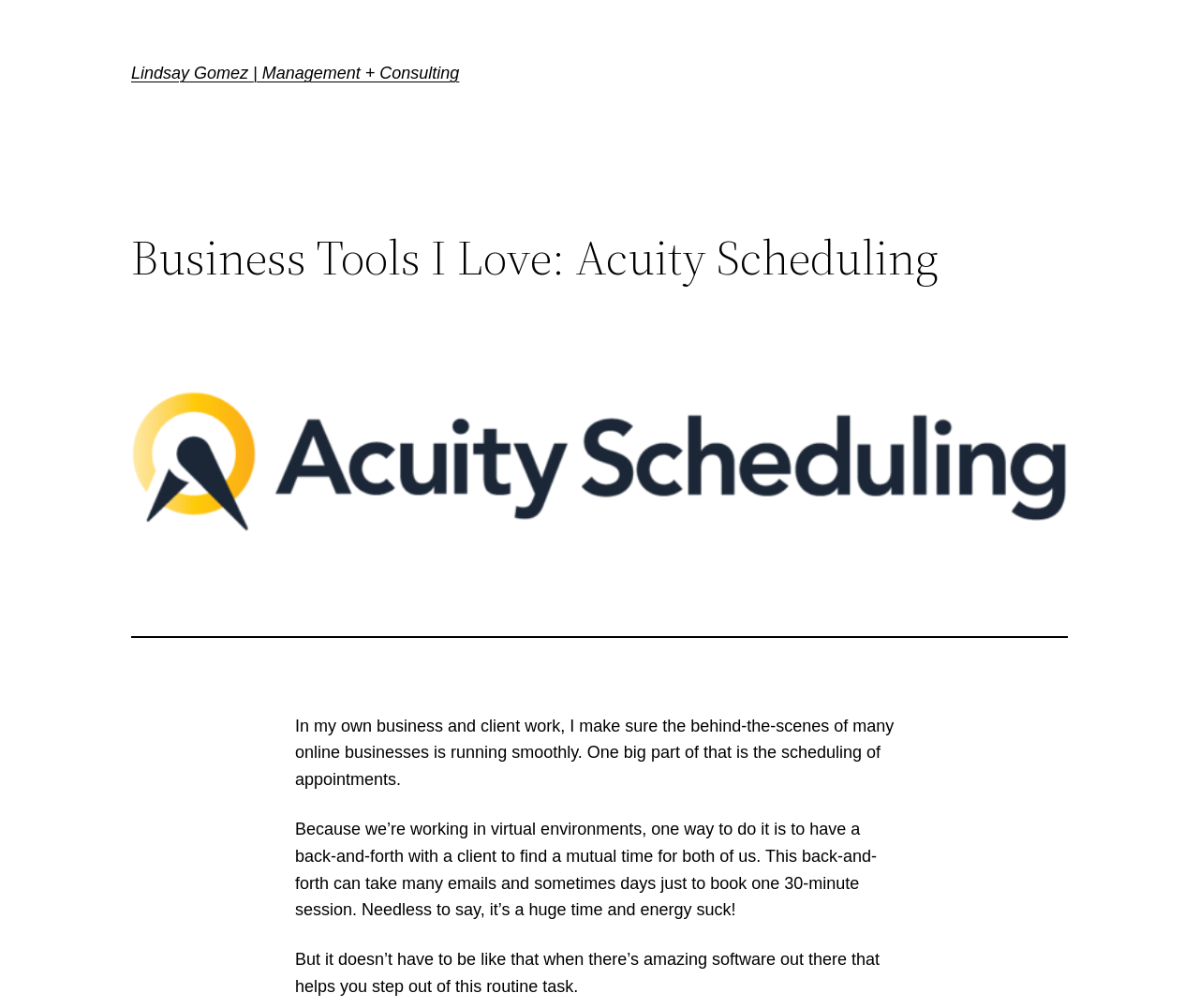Provide a thorough summary of the webpage.

The webpage is about Lindsay Gomez's management and consulting services, specifically highlighting her favorite business tool, Acuity Scheduling. At the top, there is a heading with her name and profession, accompanied by a link. Below this, there is another heading that introduces the topic of business tools, with a focus on Acuity Scheduling. 

To the right of this heading, there is a figure, likely an image related to the topic. A horizontal separator line divides the top section from the main content. 

The main content consists of three paragraphs of text. The first paragraph explains the importance of scheduling appointments in online businesses and how it can be a time-consuming task. The second paragraph elaborates on the difficulties of finding a mutual time for appointments through back-and-forth emails. The third paragraph introduces the solution to this problem, highlighting the benefits of using software to simplify the scheduling process.